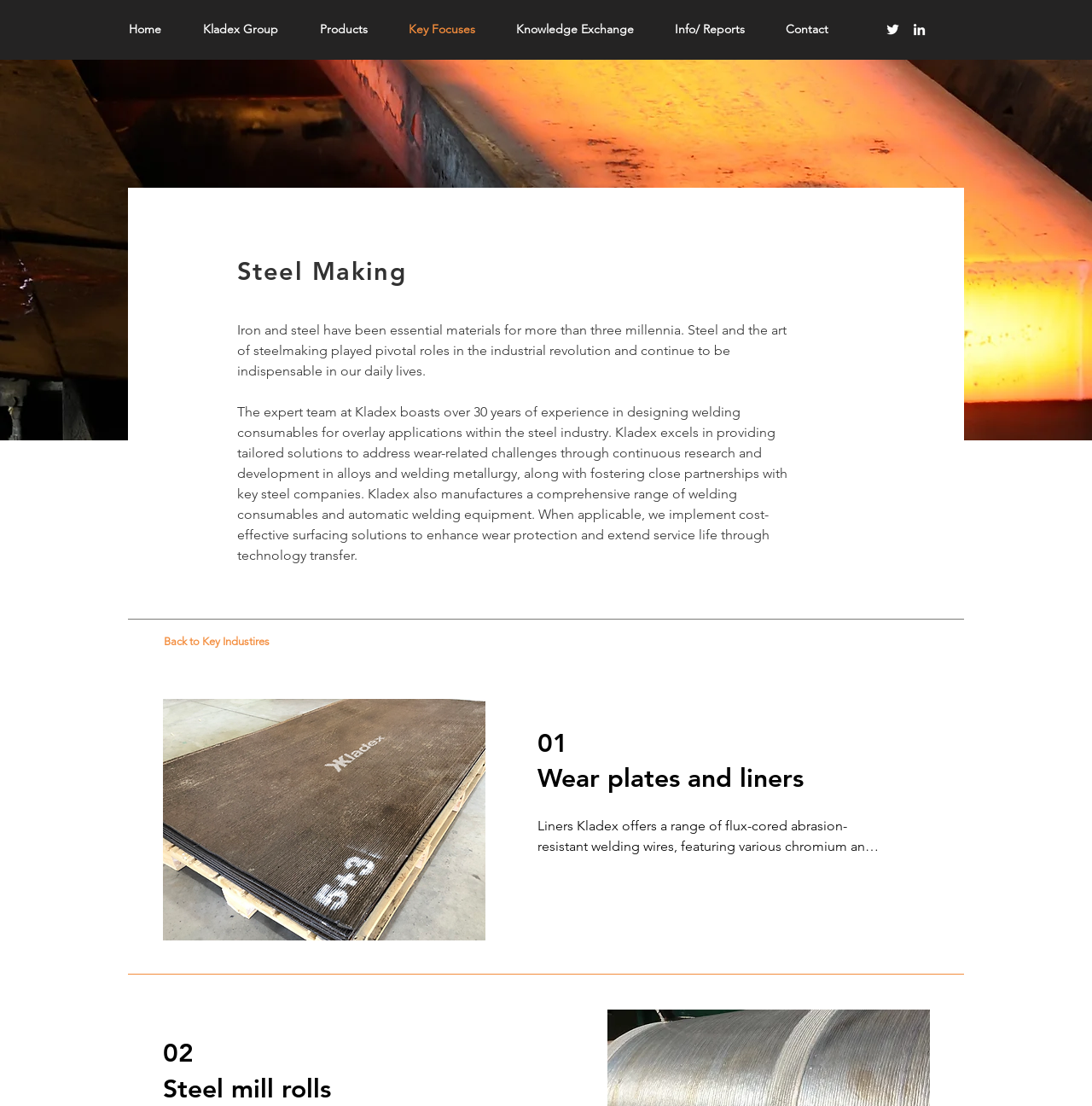Please determine the bounding box coordinates of the section I need to click to accomplish this instruction: "Visit Kladex Group".

[0.174, 0.015, 0.281, 0.039]